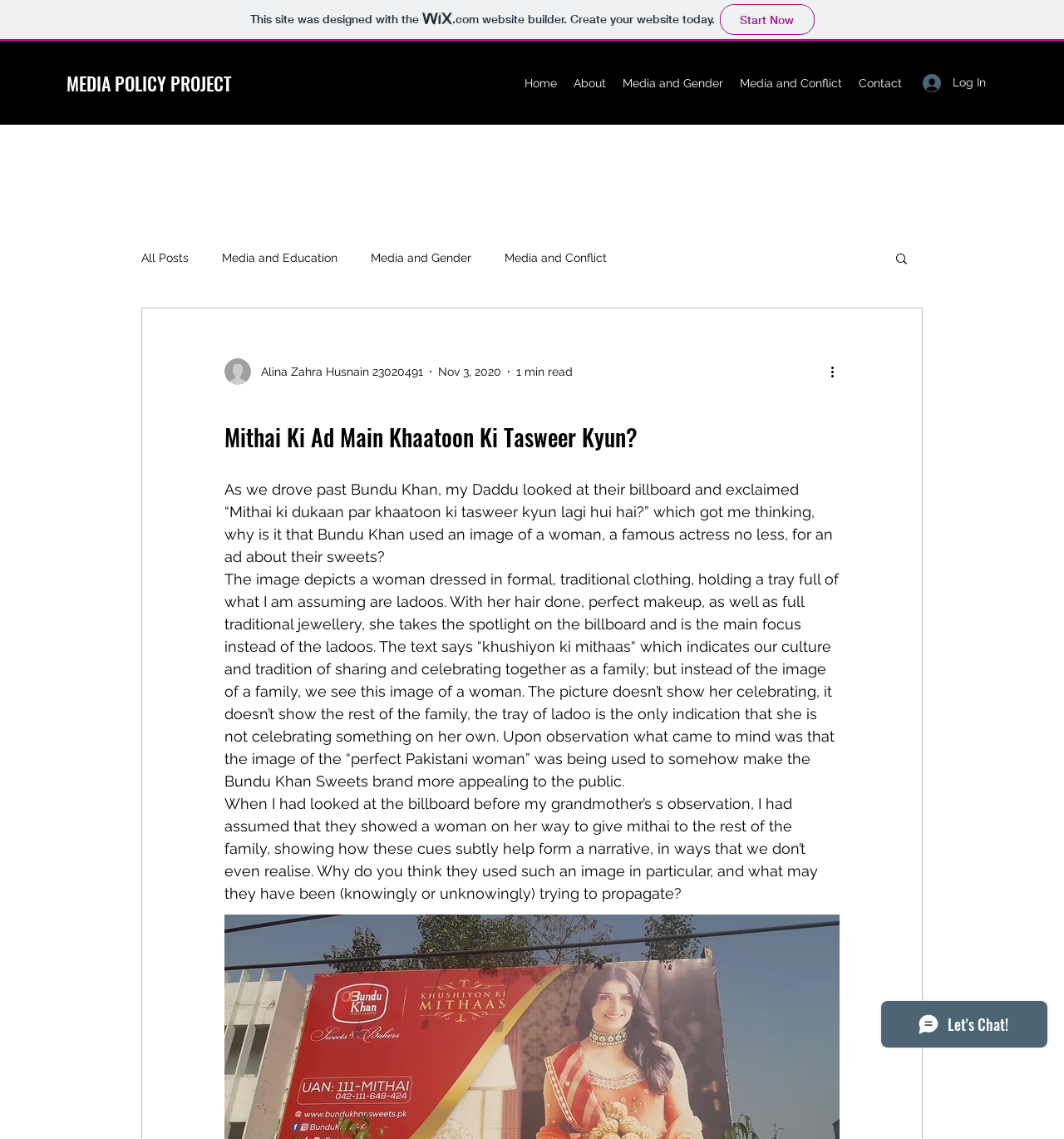What is the name of the website builder?
Using the image as a reference, deliver a detailed and thorough answer to the question.

The answer can be found by looking at the link at the top of the webpage, which says 'This site was designed with the wix.com website builder. Create your website today. Start Now'.